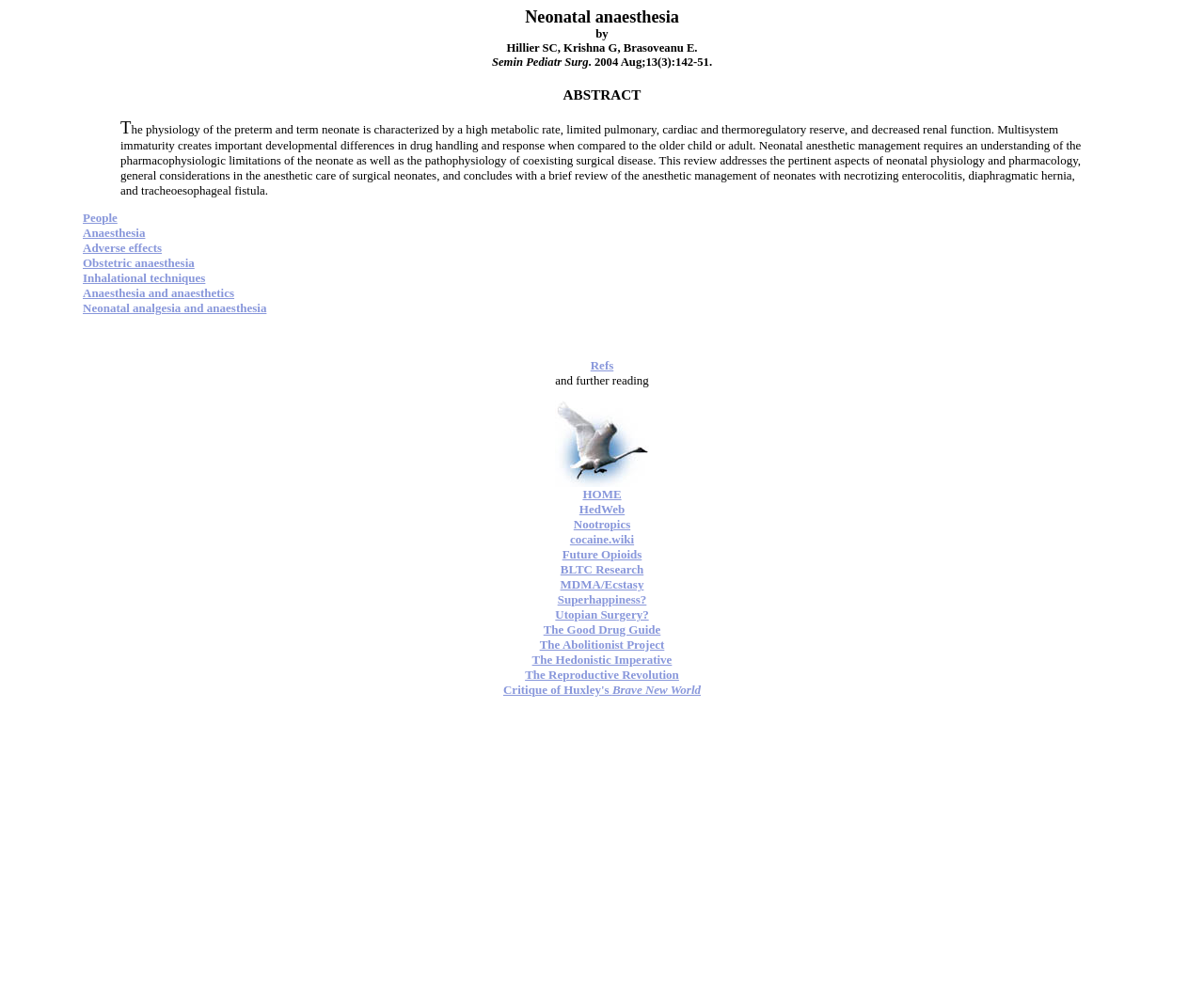From the webpage screenshot, predict the bounding box of the UI element that matches this description: "The Good Drug Guide".

[0.451, 0.628, 0.549, 0.643]